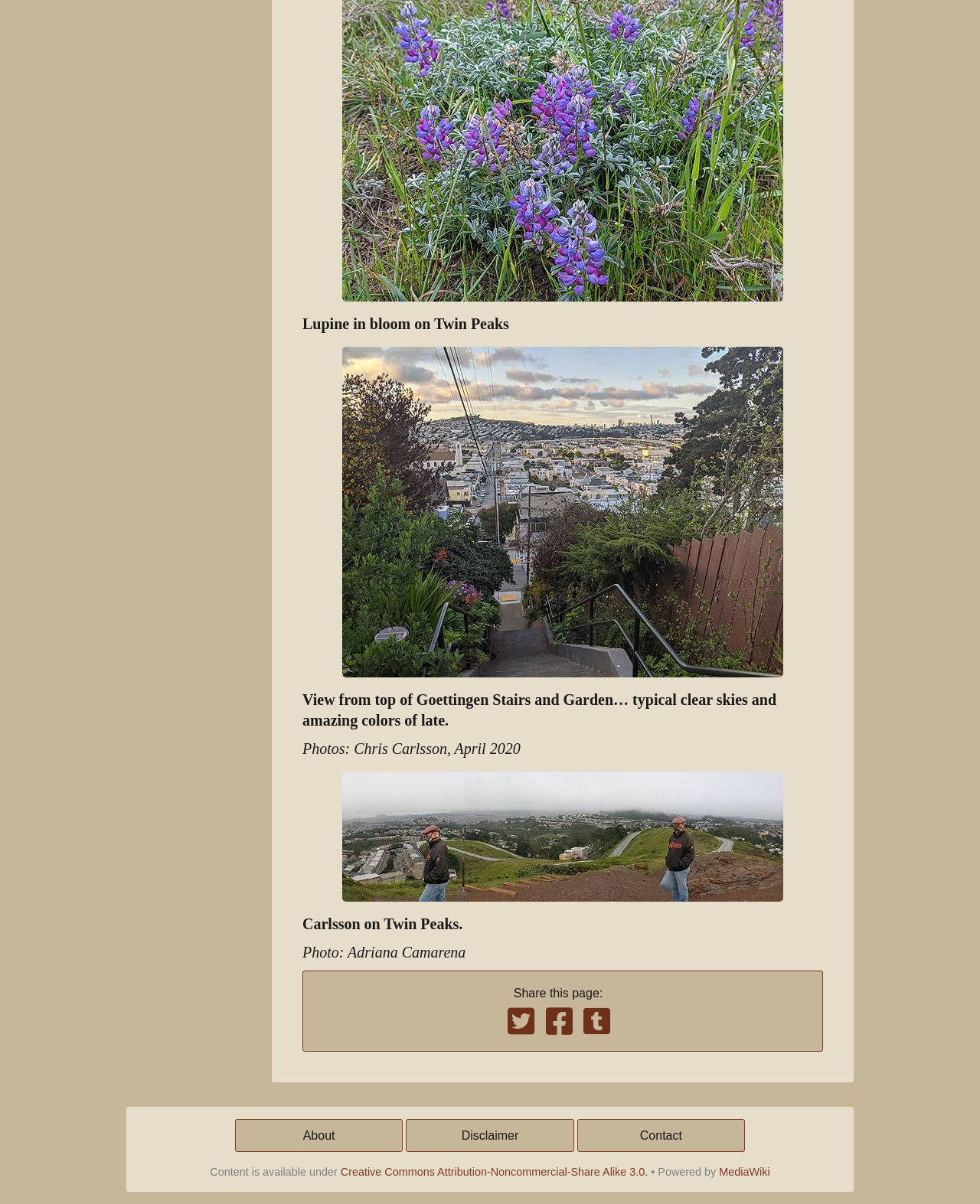Find the bounding box coordinates for the area that should be clicked to accomplish the instruction: "Click the link 'PANO 20200411 183708.jpg'".

[0.309, 0.641, 0.84, 0.749]